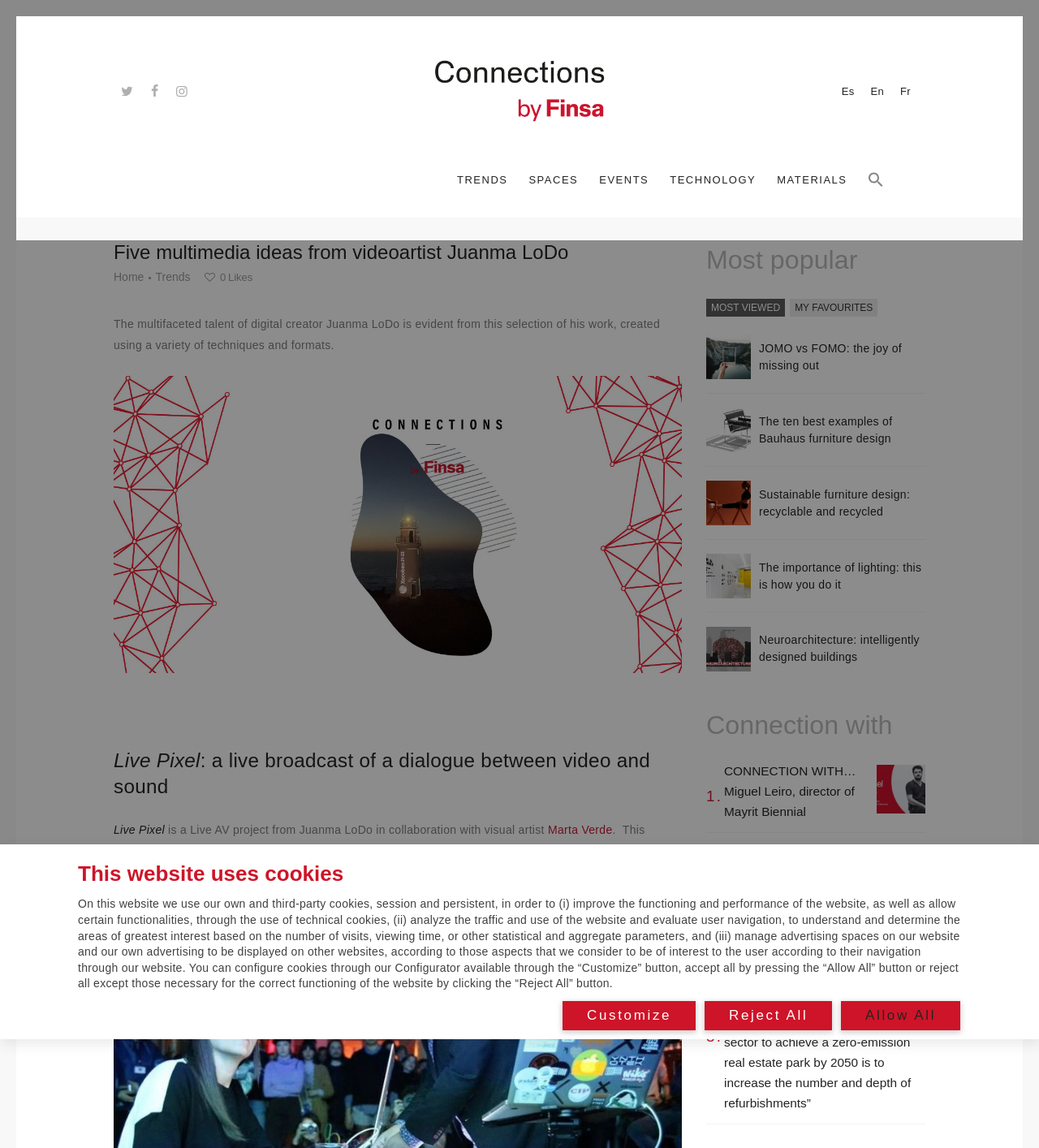Please identify the bounding box coordinates of the area that needs to be clicked to follow this instruction: "Click on the 'MOST VIEWED' tab".

[0.68, 0.263, 0.756, 0.274]